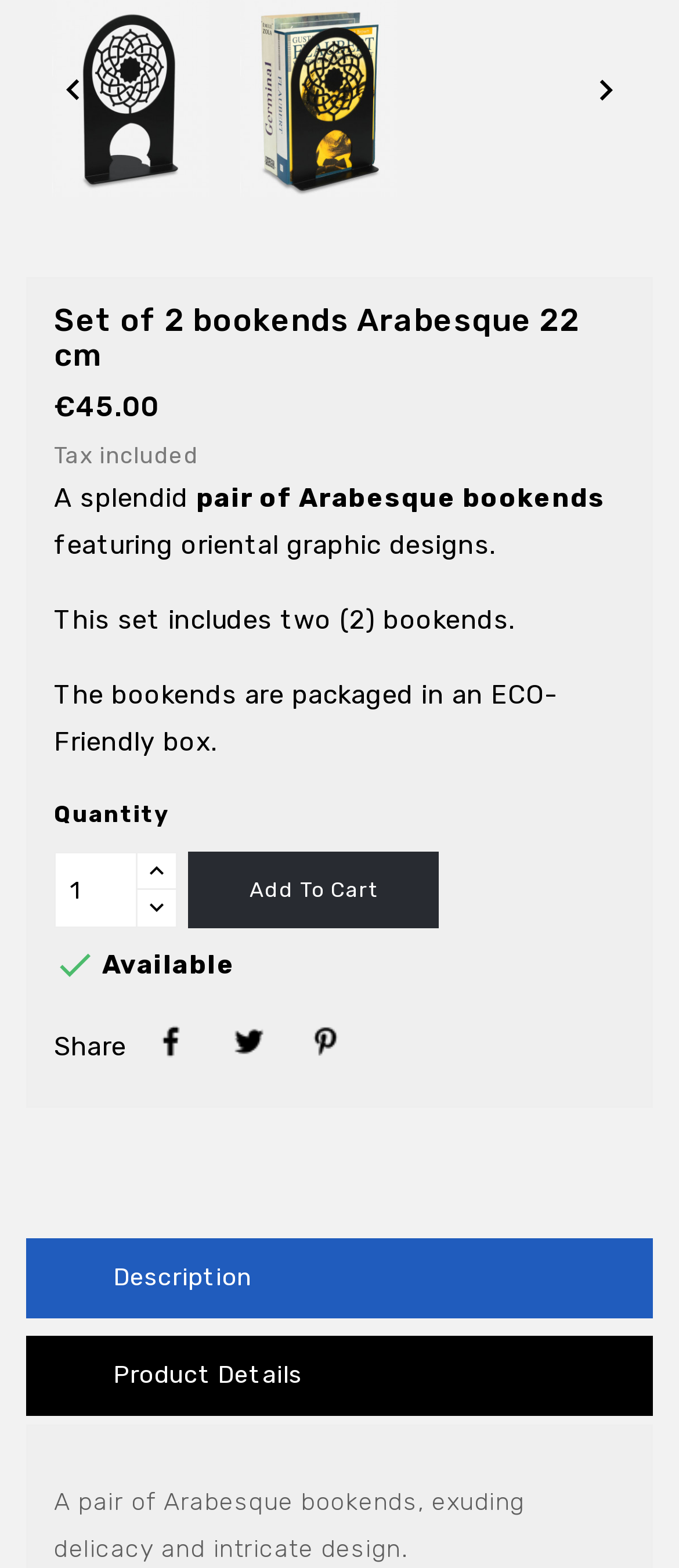Answer this question using a single word or a brief phrase:
What is the price of the bookends?

€45.00